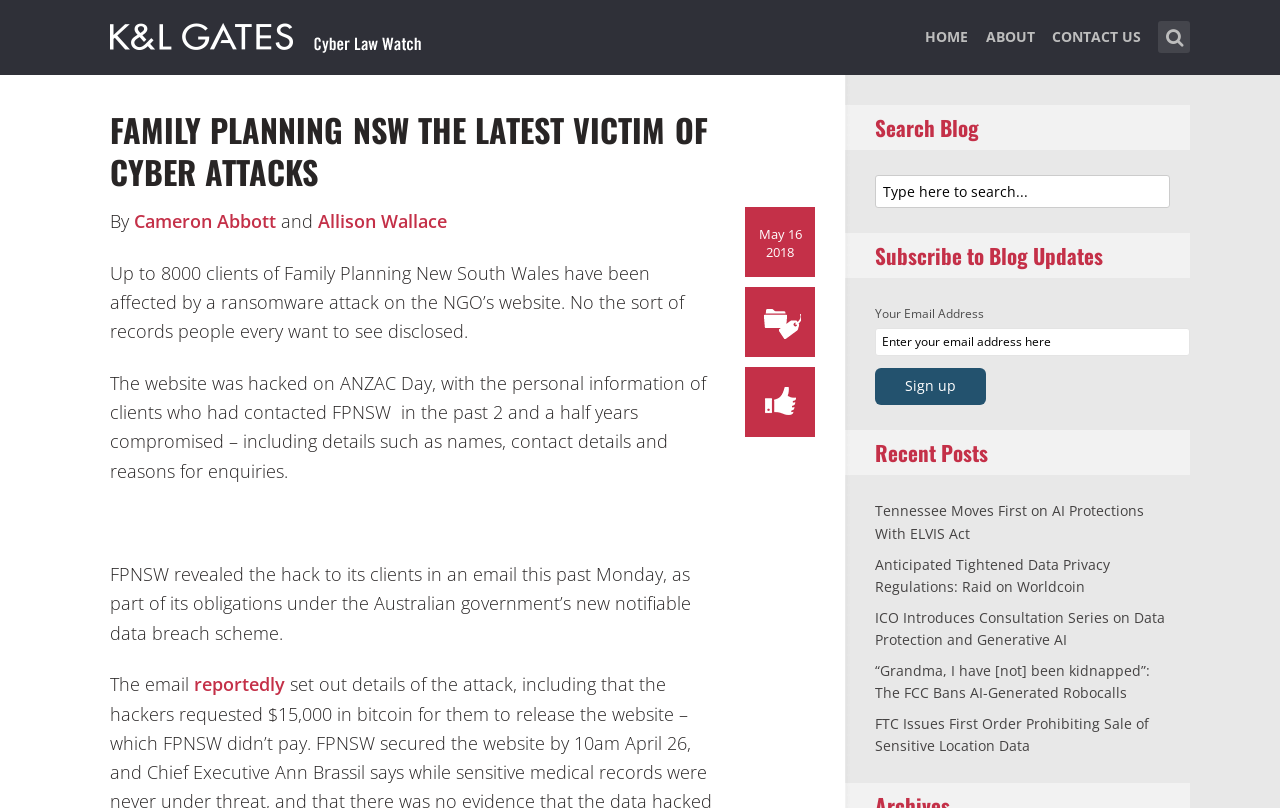Extract the heading text from the webpage.

FAMILY PLANNING NSW THE LATEST VICTIM OF CYBER ATTACKS